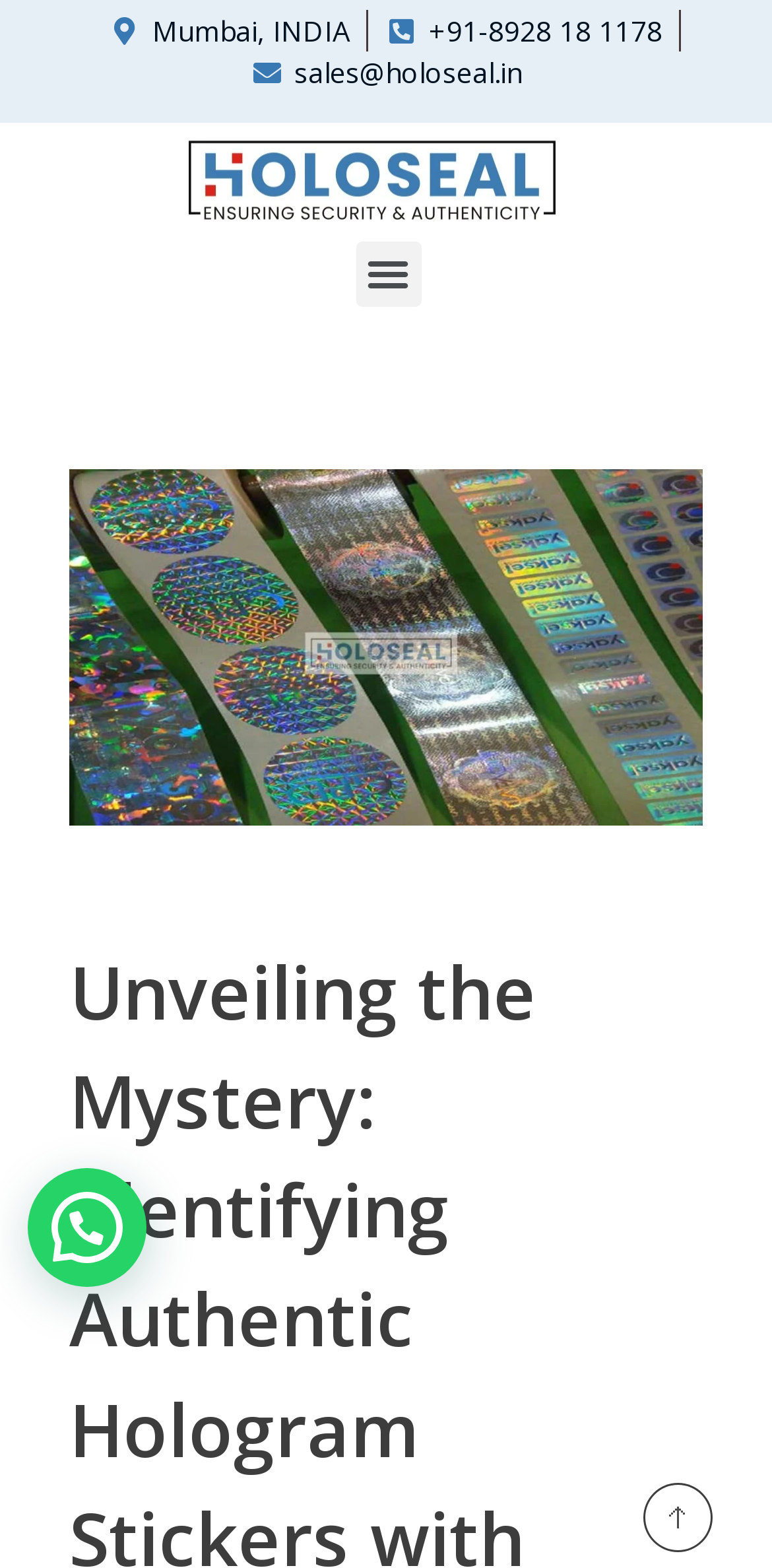What is the company name?
Please answer the question with as much detail and depth as you can.

The company name can be found in the top-left corner of the webpage, where the logo is located. The logo is accompanied by the text 'Holoseal', which is also a link.